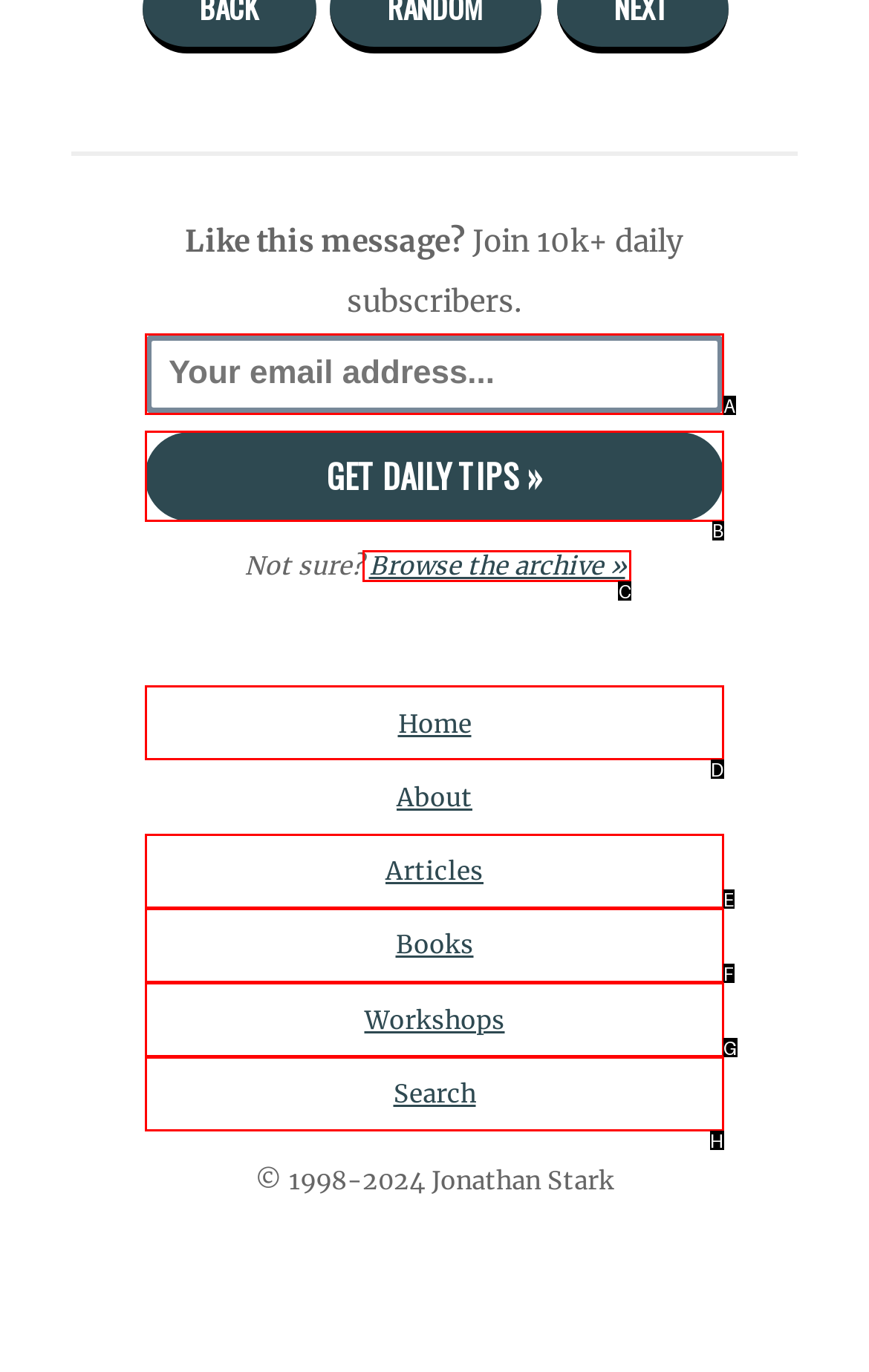Which lettered UI element aligns with this description: value="Get Daily Tips »"
Provide your answer using the letter from the available choices.

B